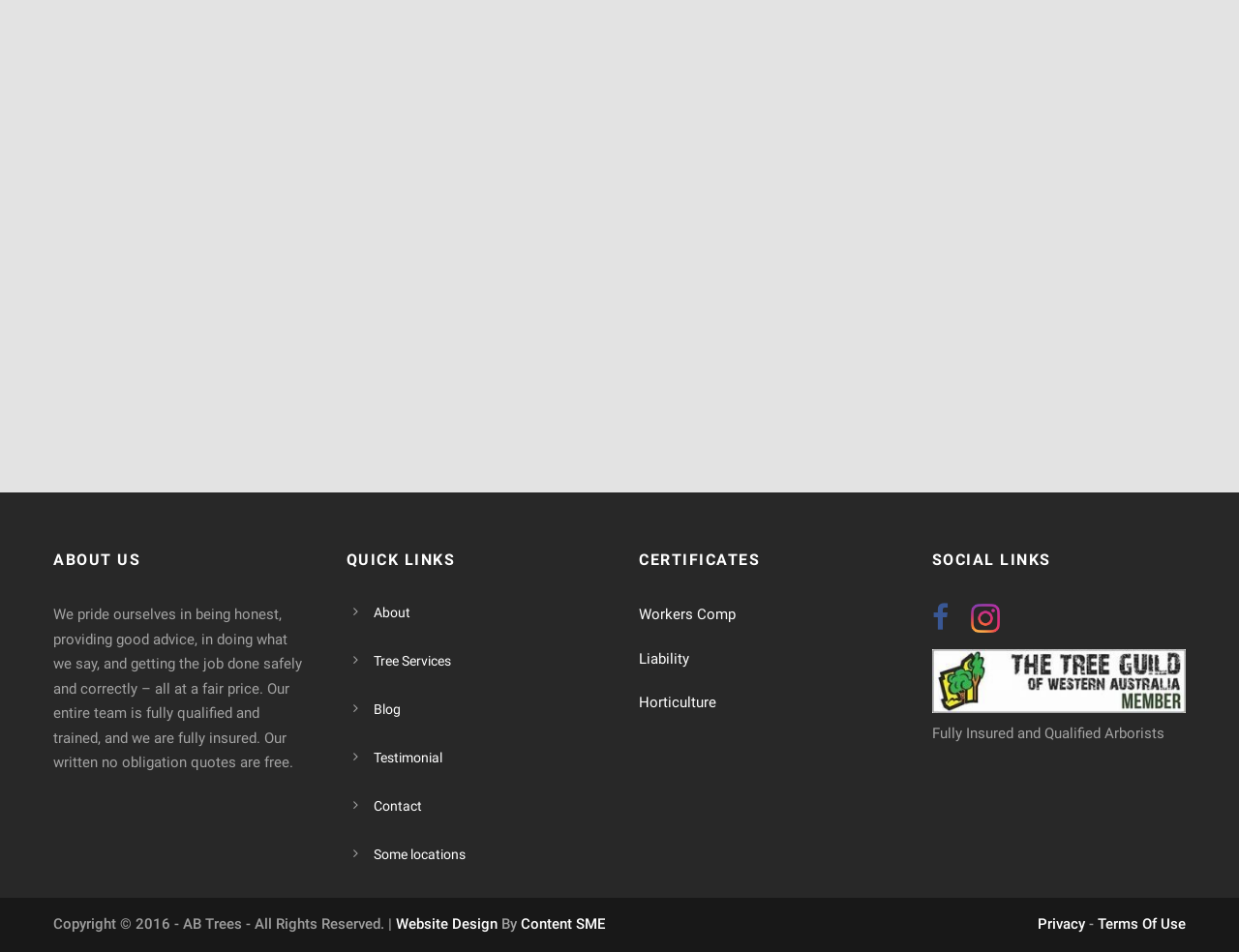Answer the question briefly using a single word or phrase: 
What is the company's approach to stump grinding?

Industry standard stump grinders